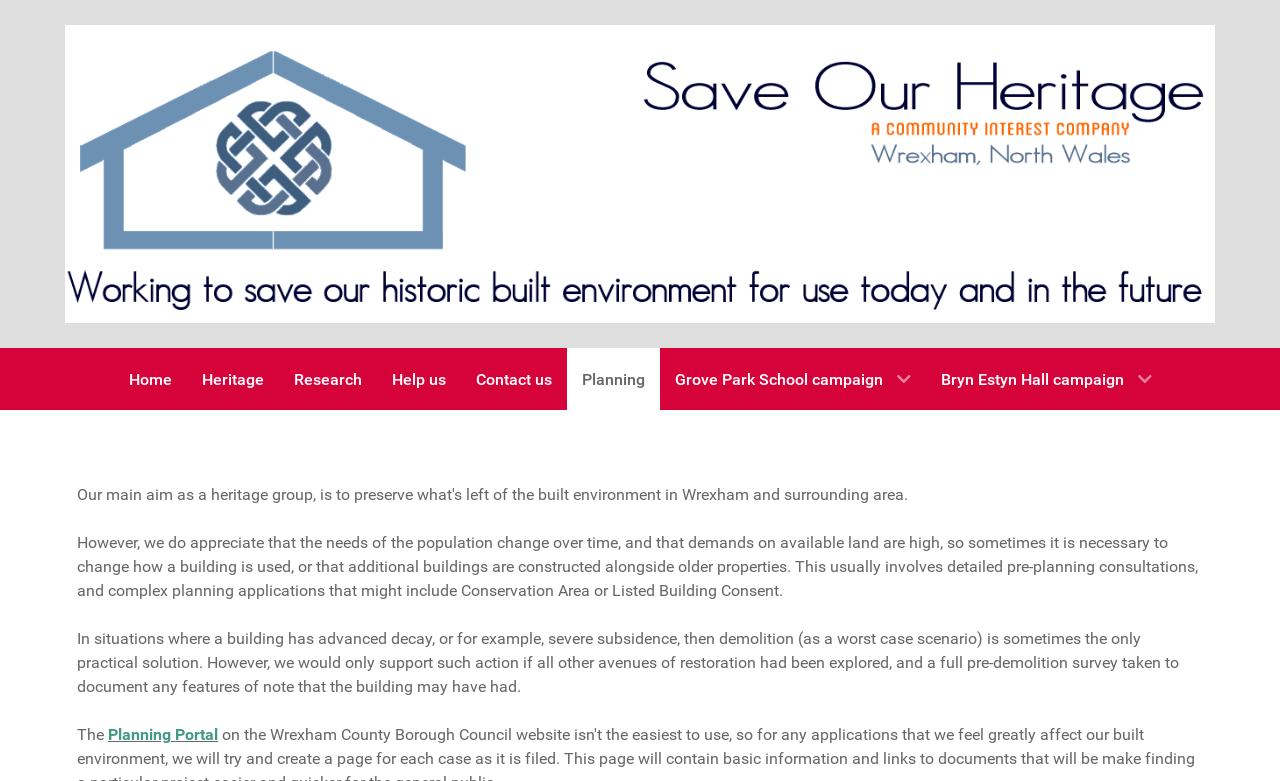Please find the bounding box coordinates of the clickable region needed to complete the following instruction: "Learn about Heritage". The bounding box coordinates must consist of four float numbers between 0 and 1, i.e., [left, top, right, bottom].

[0.146, 0.446, 0.218, 0.525]